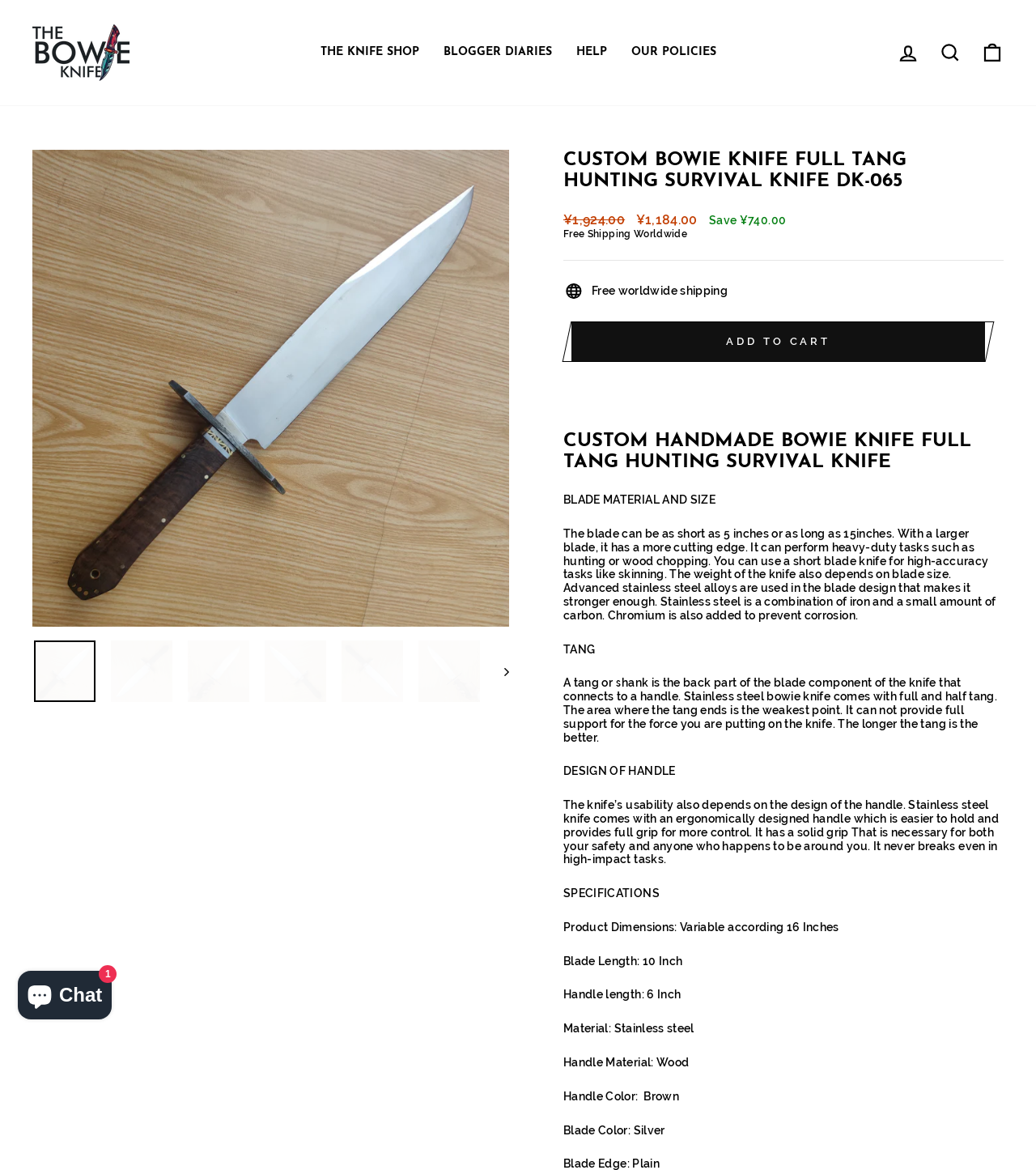Identify the bounding box coordinates of the region I need to click to complete this instruction: "View the 'THE KNIFE SHOP' page".

[0.297, 0.034, 0.416, 0.055]